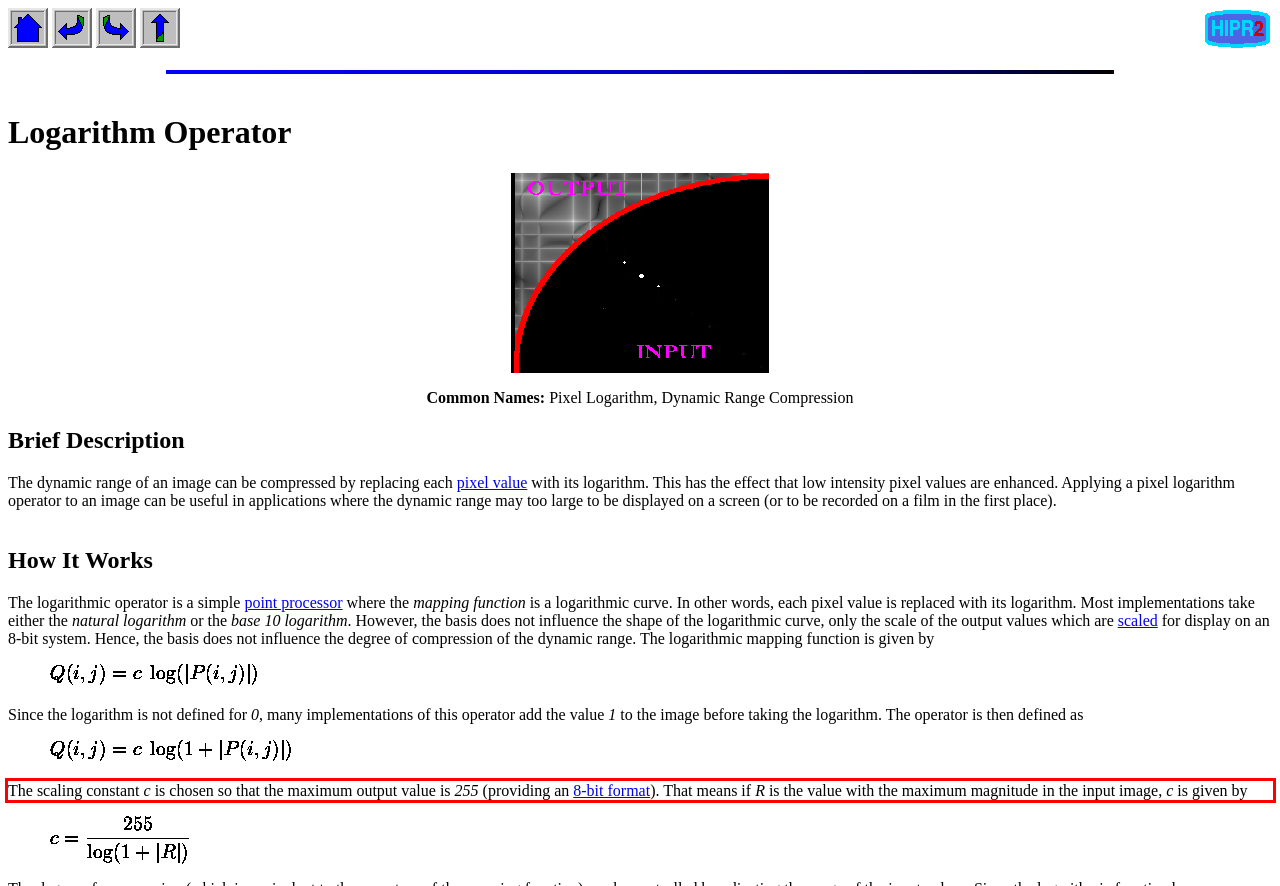Given a webpage screenshot, locate the red bounding box and extract the text content found inside it.

The scaling constant c is chosen so that the maximum output value is 255 (providing an 8-bit format). That means if R is the value with the maximum magnitude in the input image, c is given by